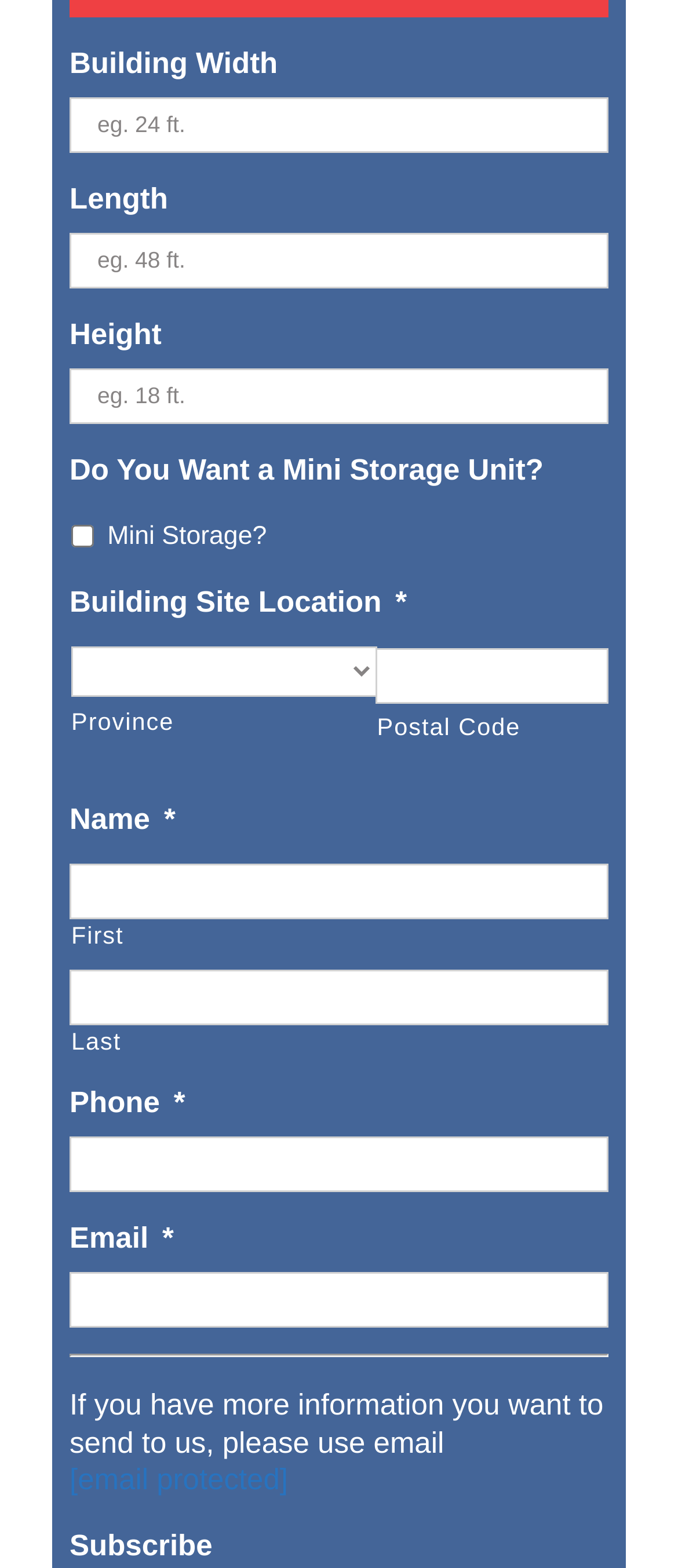Given the description parent_node: SEARCH name="s", predict the bounding box coordinates of the UI element. Ensure the coordinates are in the format (top-left x, top-left y, bottom-right x, bottom-right y) and all values are between 0 and 1.

None